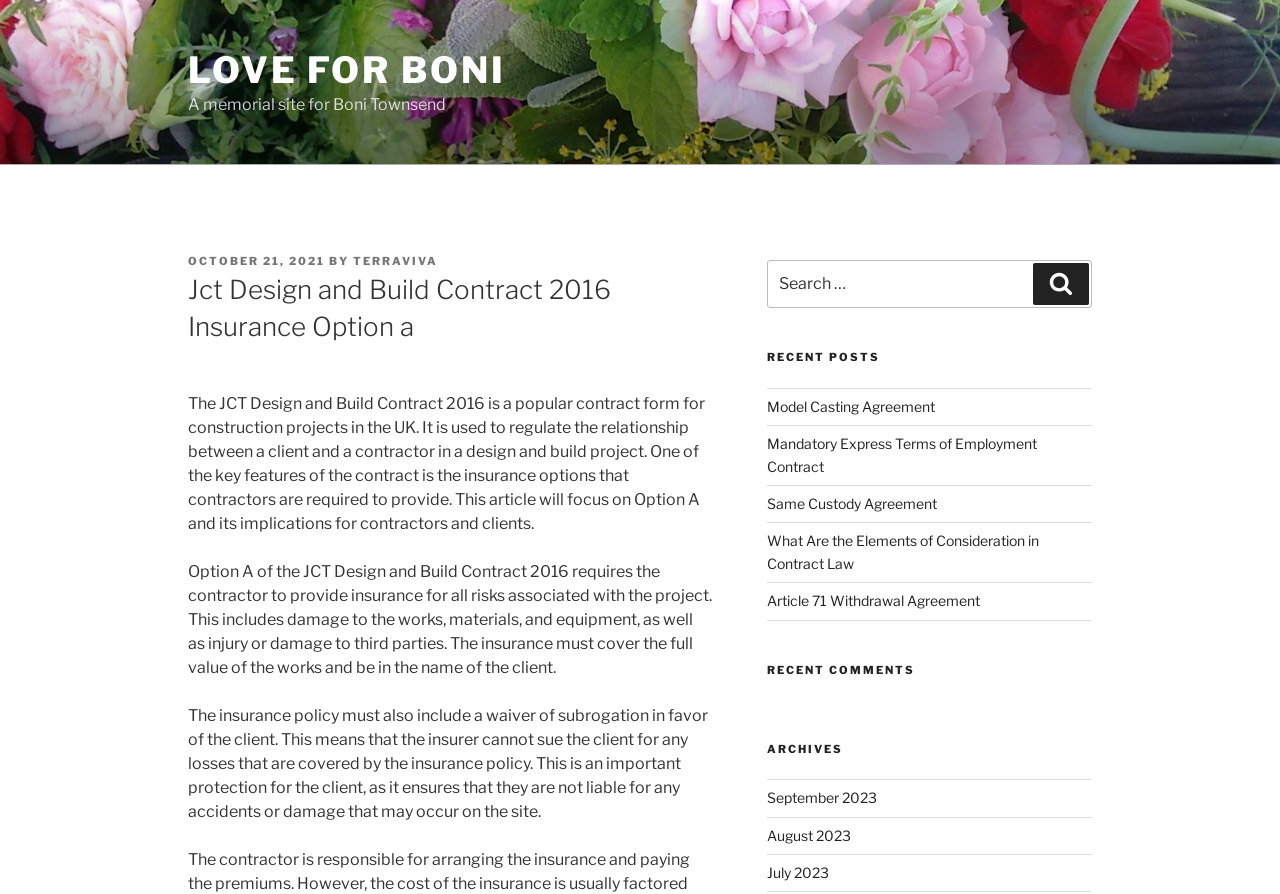Pinpoint the bounding box coordinates for the area that should be clicked to perform the following instruction: "Search for something".

[0.599, 0.291, 0.853, 0.345]